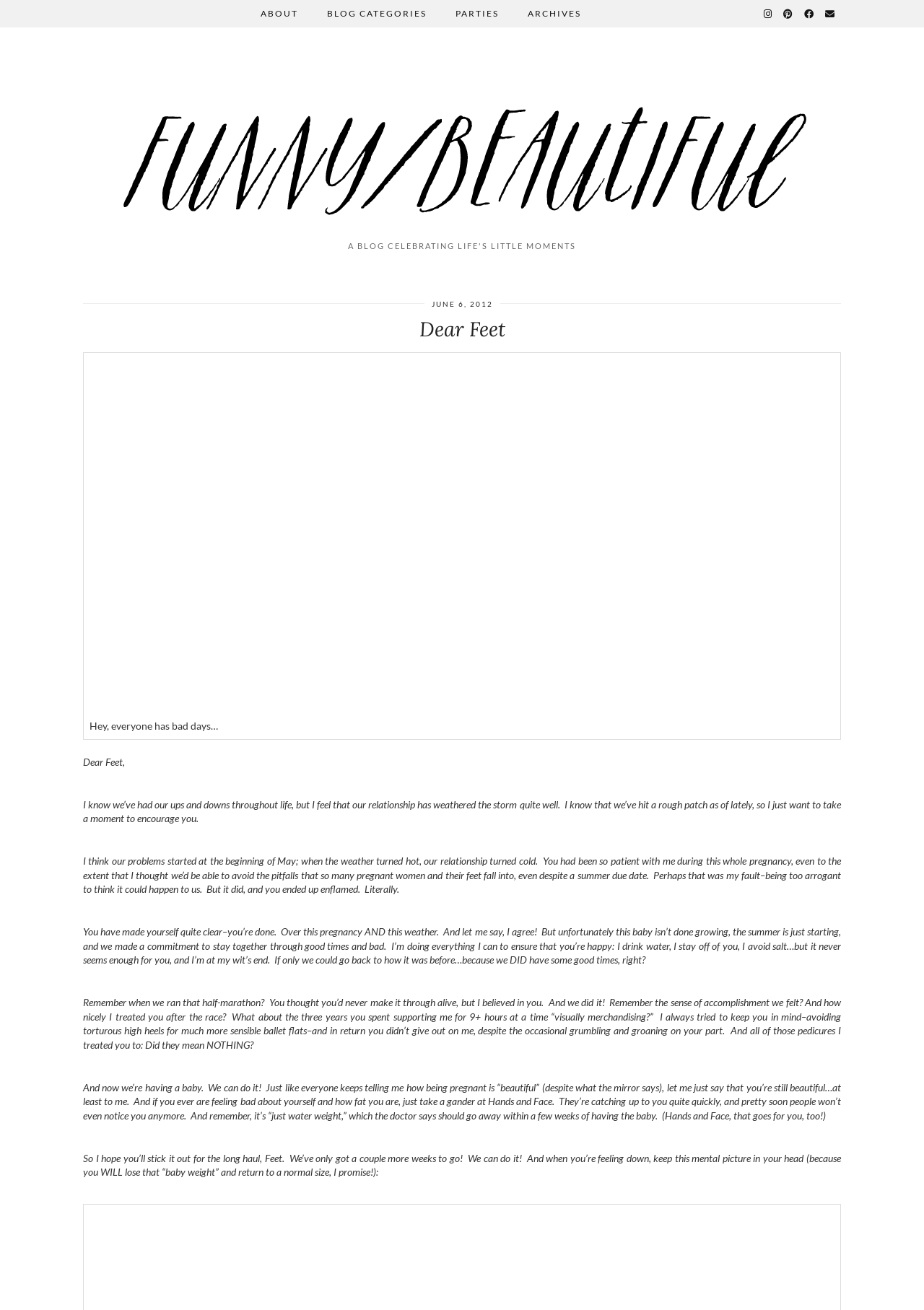Can you pinpoint the bounding box coordinates for the clickable element required for this instruction: "Click the ABOUT link"? The coordinates should be four float numbers between 0 and 1, i.e., [left, top, right, bottom].

[0.266, 0.0, 0.338, 0.021]